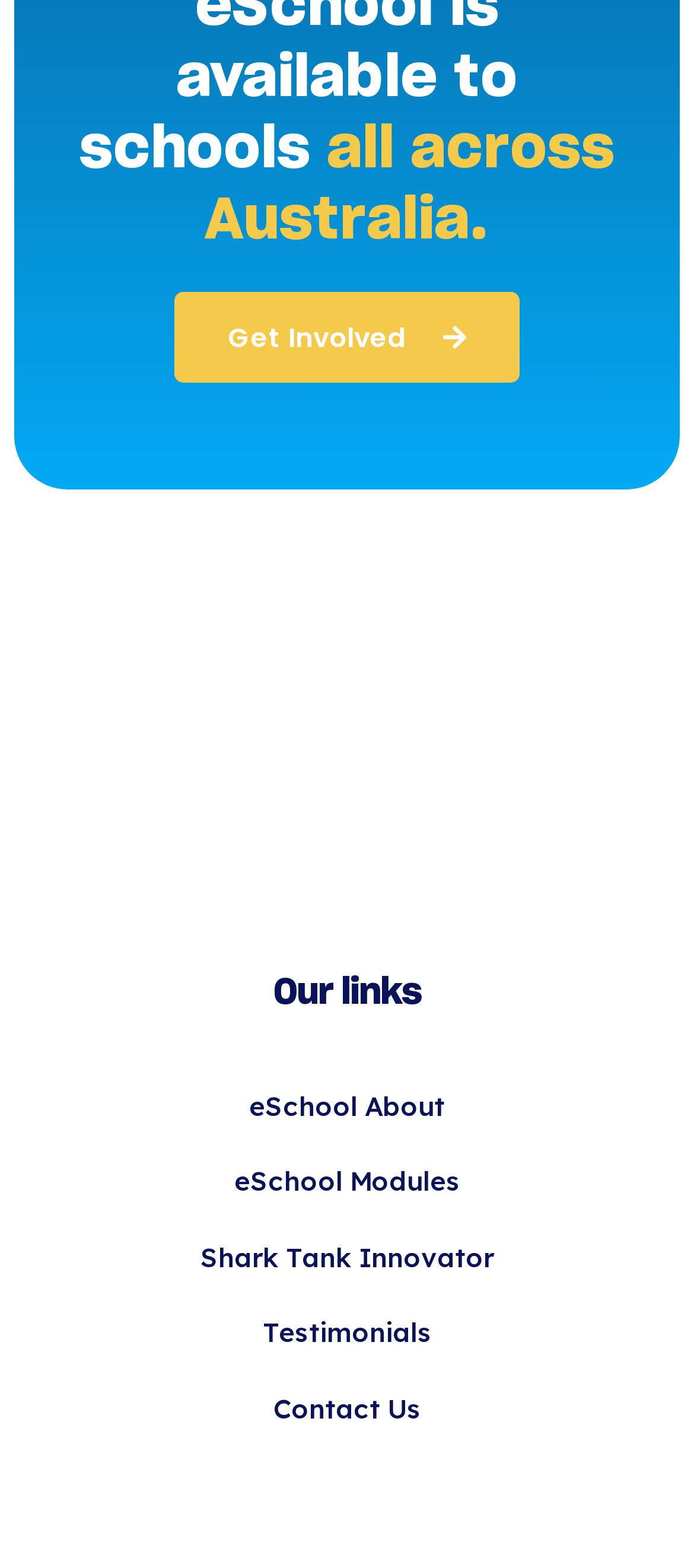What is the last link on the webpage?
Please provide a full and detailed response to the question.

The last link element is located at [0.051, 0.875, 0.949, 0.923] and has the OCR text or element description 'Contact Us'.